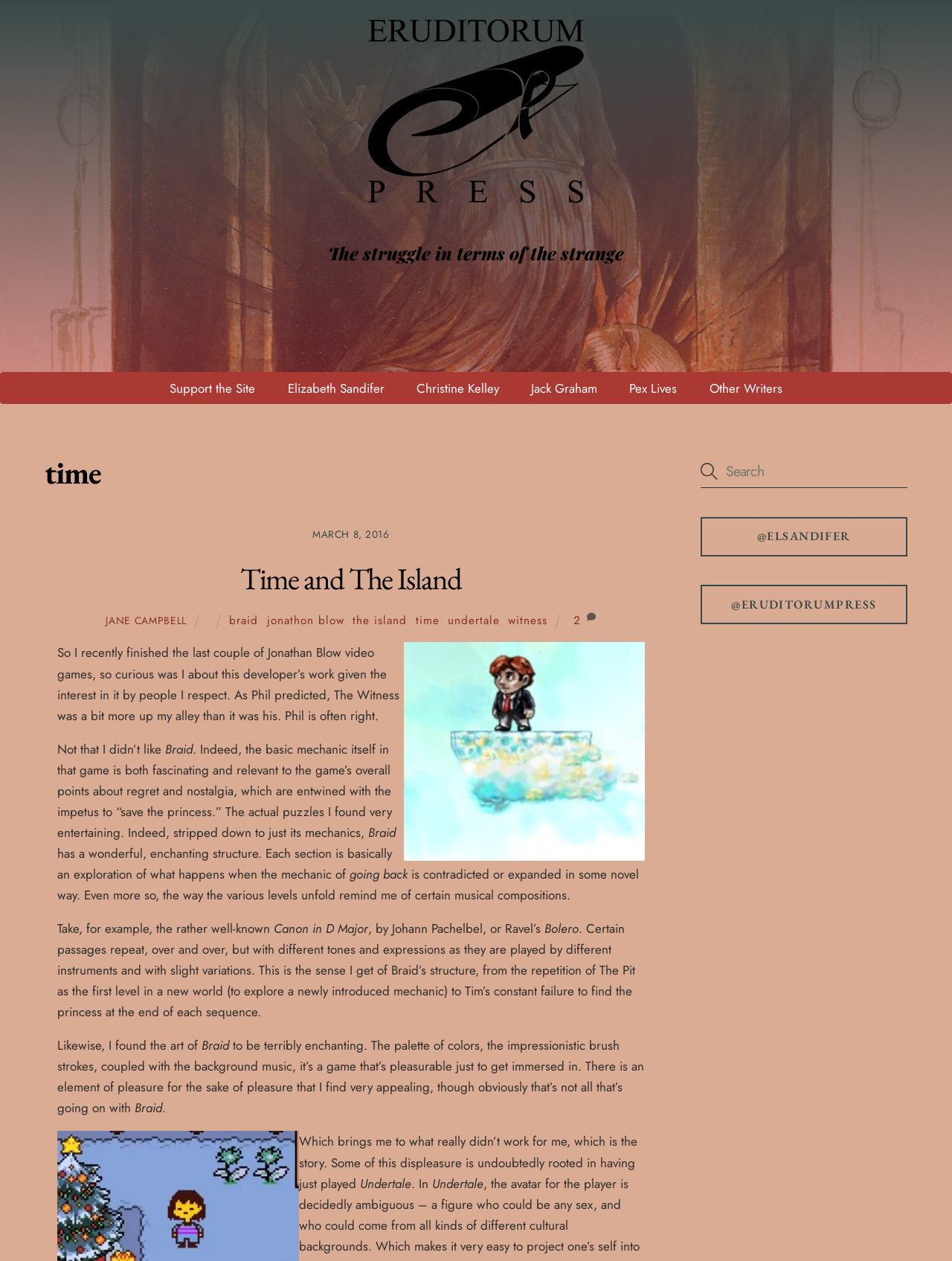What is the name of the composer mentioned in the article?
Based on the image, answer the question in a detailed manner.

The name of the composer can be found in the article, specifically in the section where it talks about musical compositions. The composer is mentioned as Johann Pachelbel, who is known for his Canon in D Major.